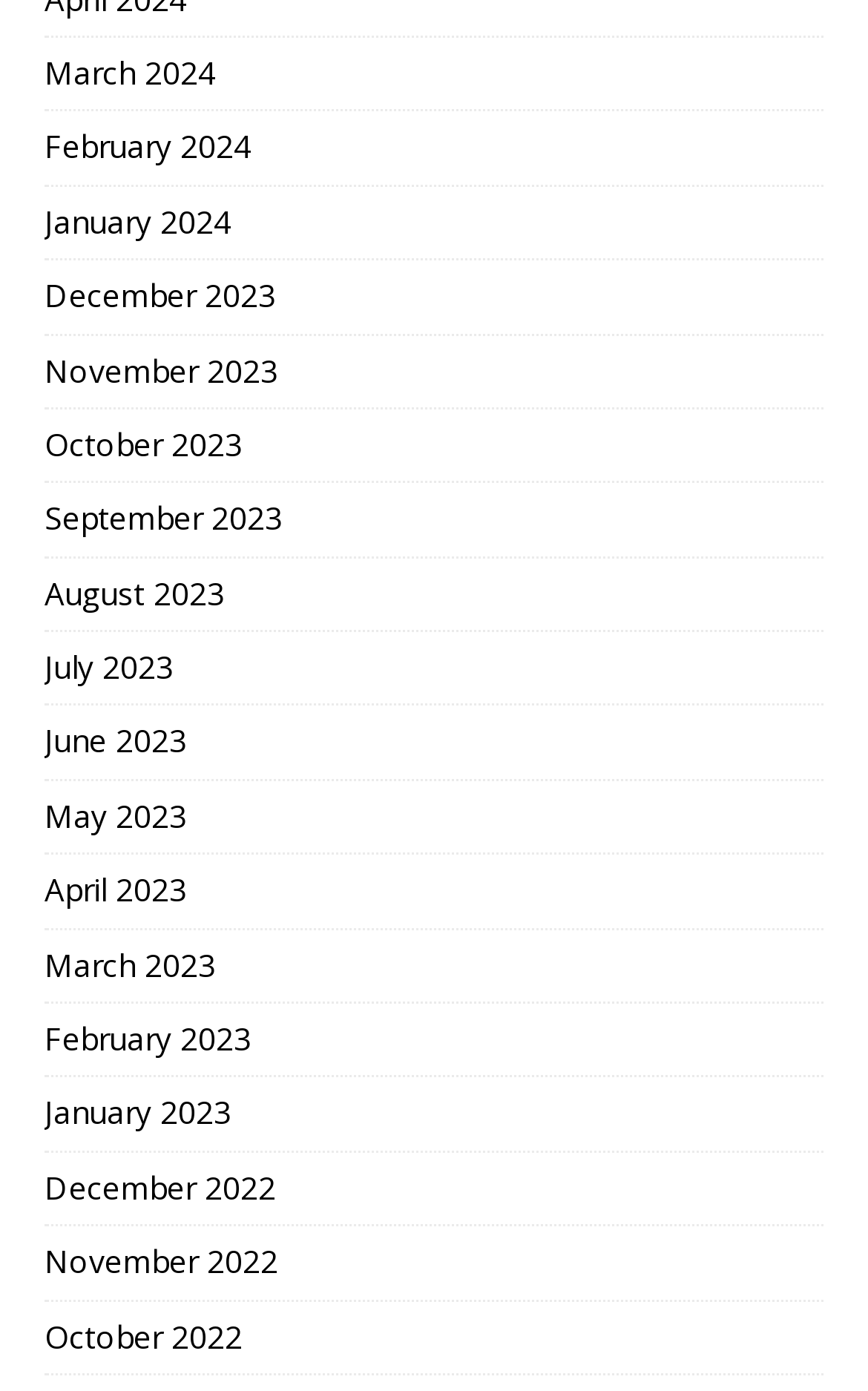What is the earliest month listed?
Please provide an in-depth and detailed response to the question.

By examining the list of links, I found that the earliest month listed is December 2022, which is located at the bottom of the list.